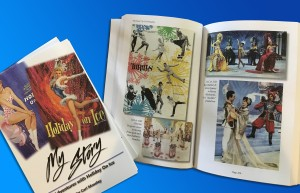Elaborate on the elements present in the image.

The image showcases the cover and interior pages of the book titled "My Story: Adventures with Holiday On Ice" by Carl Moseley. The cover, prominently displayed on the left, features a vibrant design that reflects the excitement and color associated with ice shows. To the right, the open pages reveal dynamic photographs capturing performances and moments from the Holiday On Ice shows, highlighting the artistry and athleticism of the skaters. The book offers a personal narrative intertwined with the history of this iconic ice skating troupe, filled with visual memories that resonate with fans of figure skating and performance art. It serves as a tribute to the legacy of Holiday On Ice and its impact on the world of show skating.